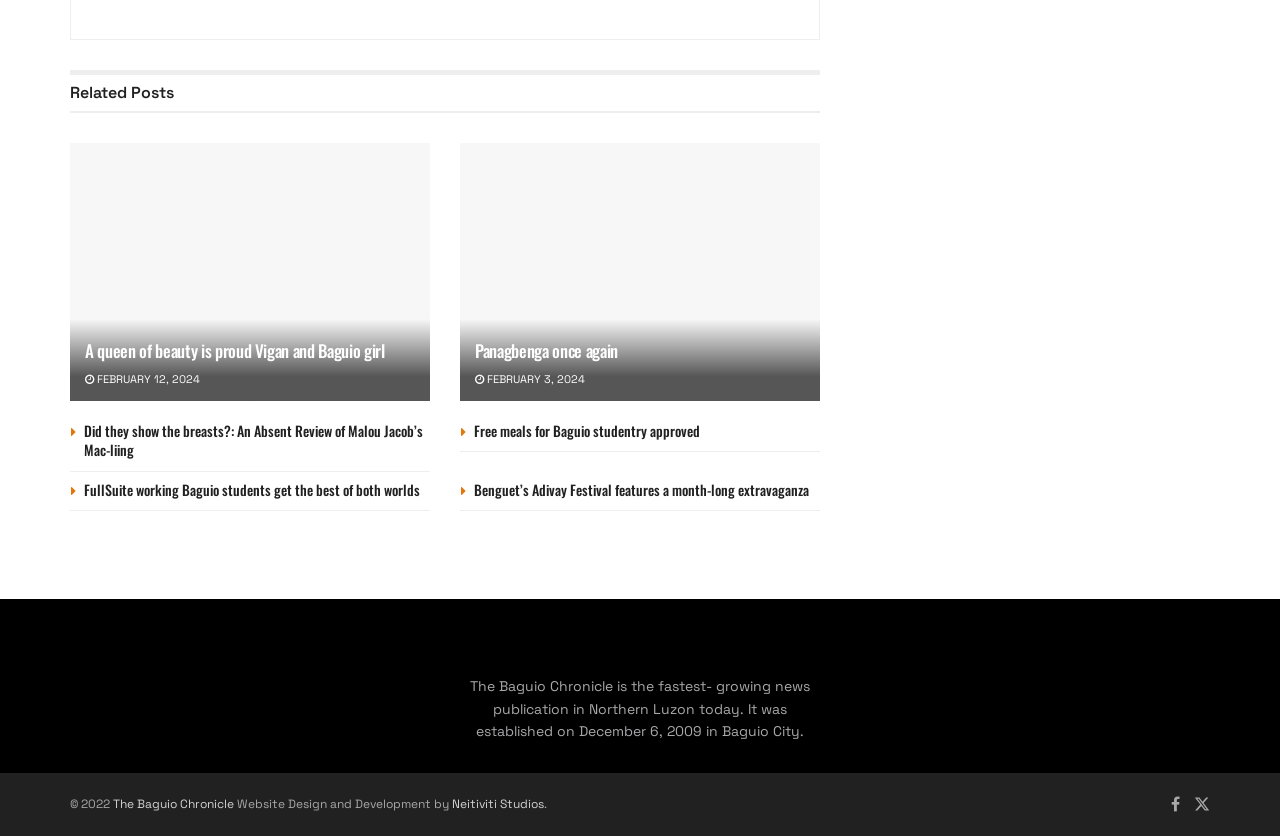Pinpoint the bounding box coordinates of the clickable area needed to execute the instruction: "Read 'Panagbenga once again'". The coordinates should be specified as four float numbers between 0 and 1, i.e., [left, top, right, bottom].

[0.359, 0.171, 0.641, 0.479]